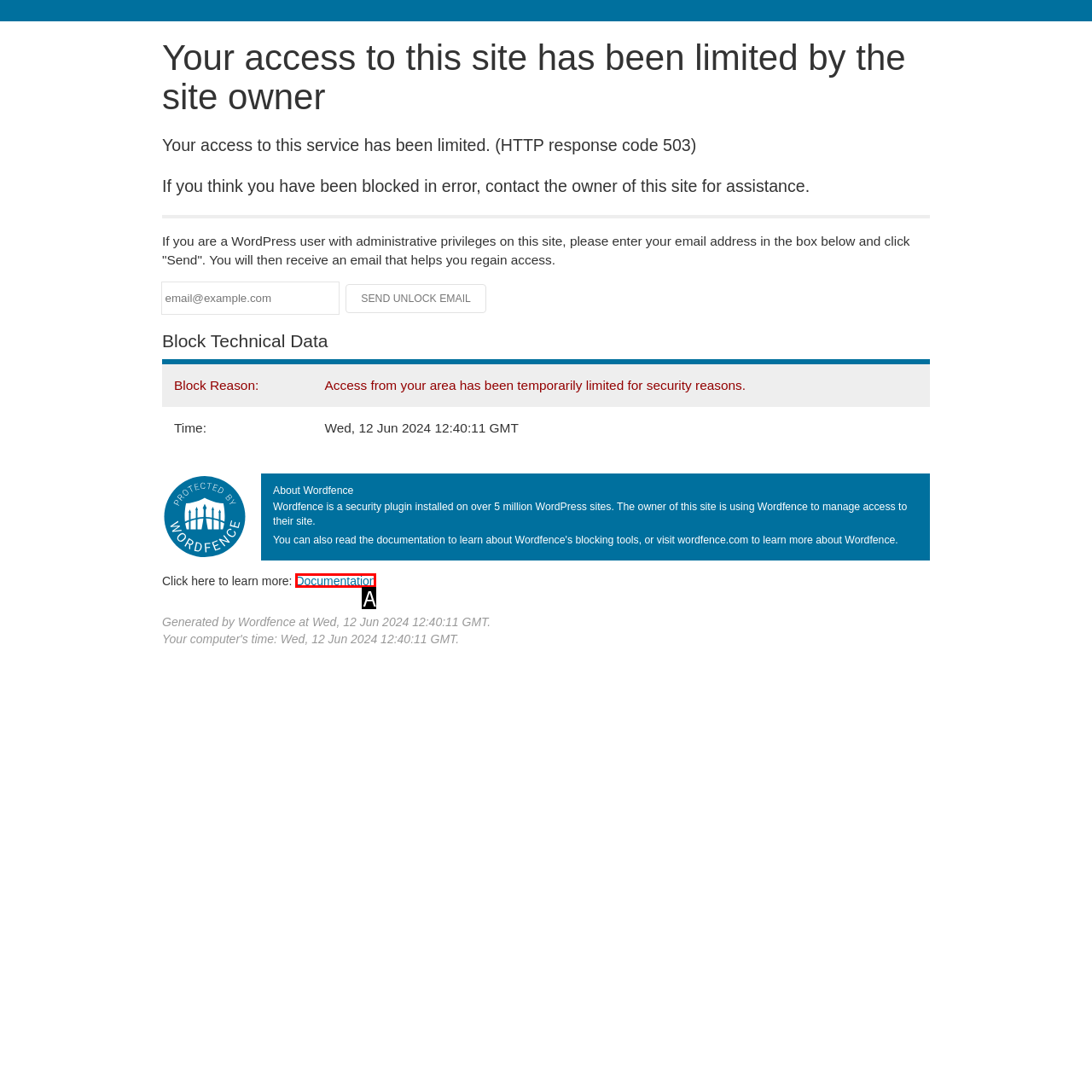Match the HTML element to the description: Documentation. Respond with the letter of the correct option directly.

A